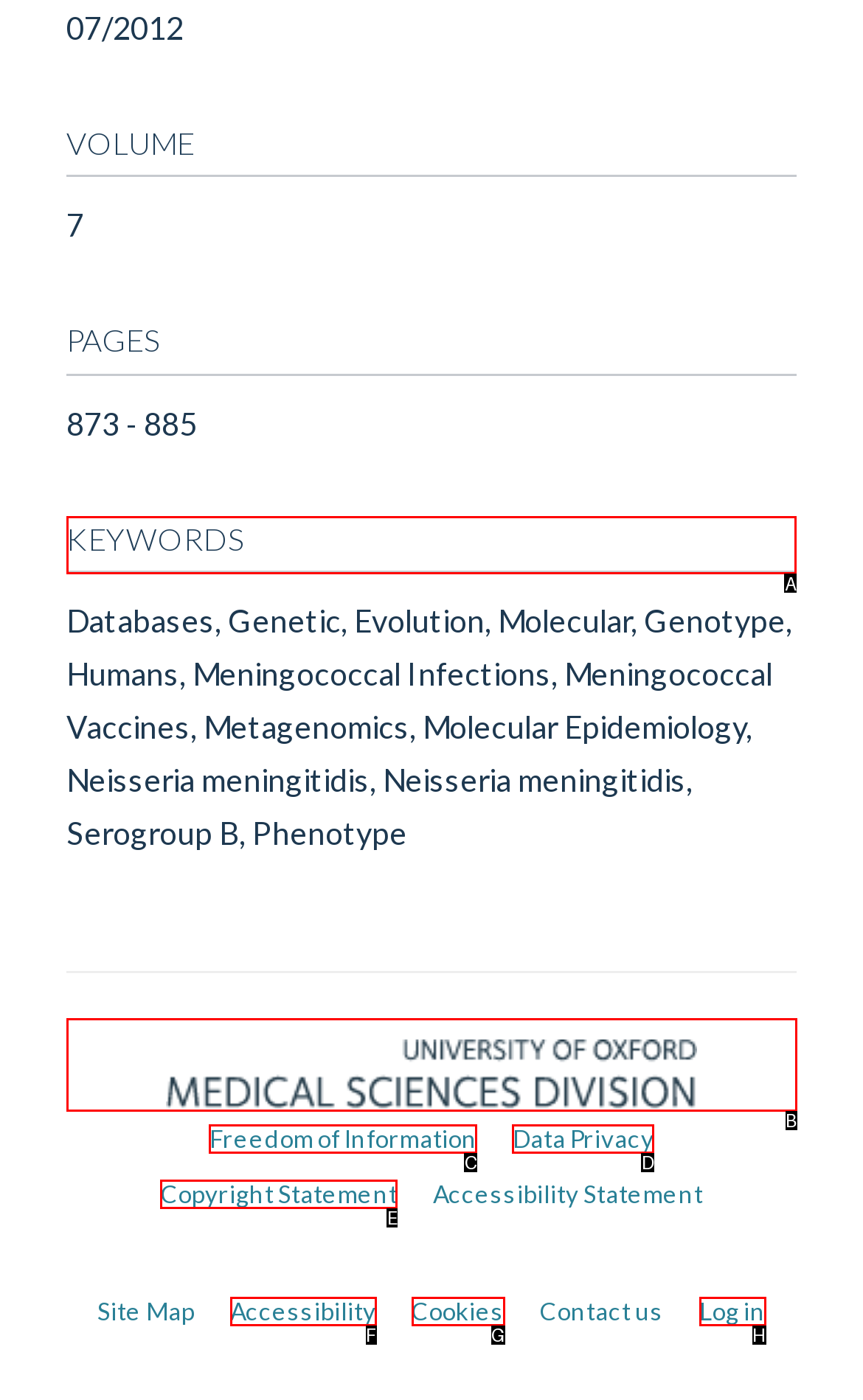From the options shown in the screenshot, tell me which lettered element I need to click to complete the task: Explore keywords.

A